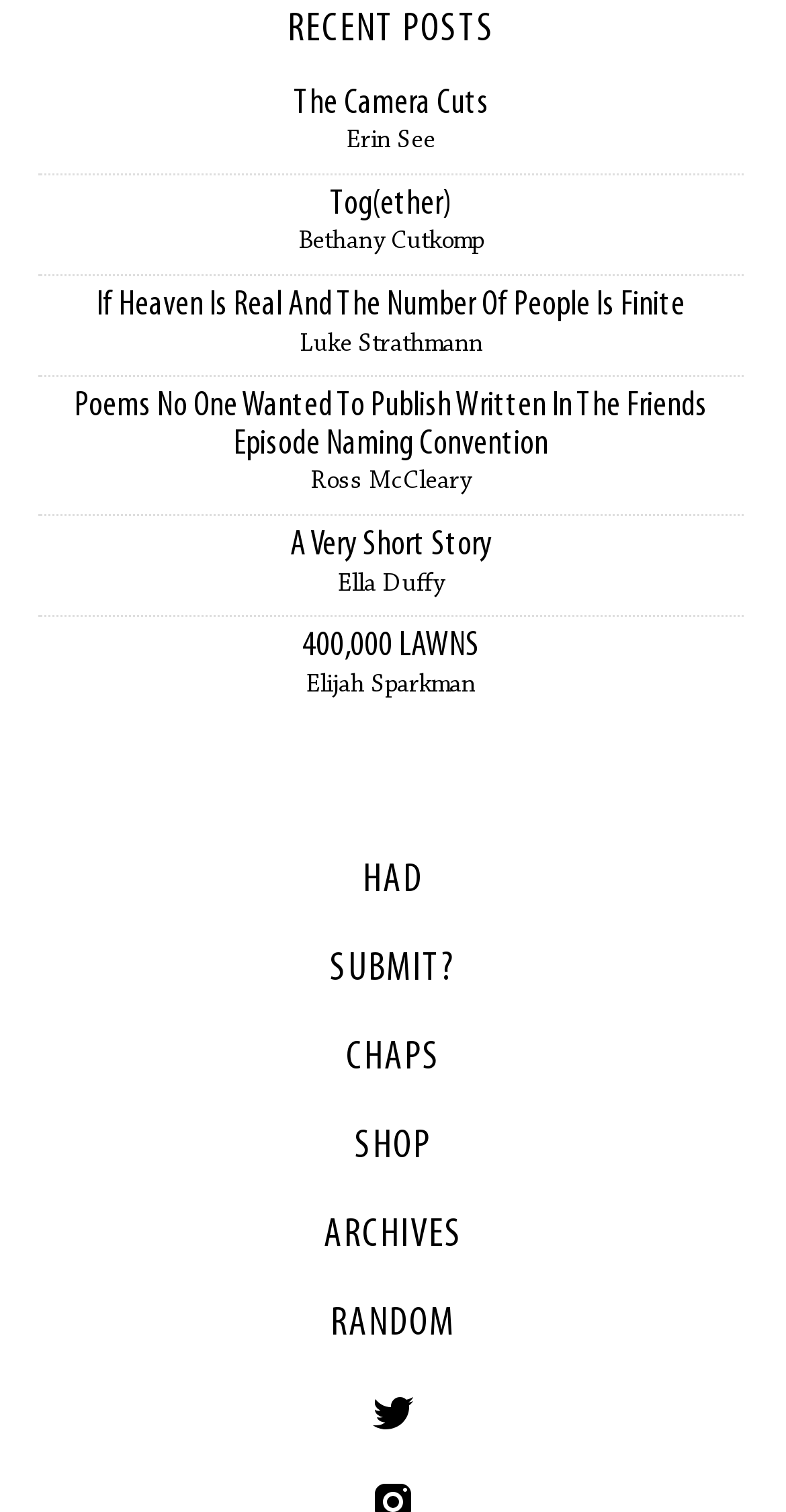Identify the bounding box coordinates of the clickable region to carry out the given instruction: "read The Camera Cuts Erin See".

[0.049, 0.049, 0.946, 0.116]